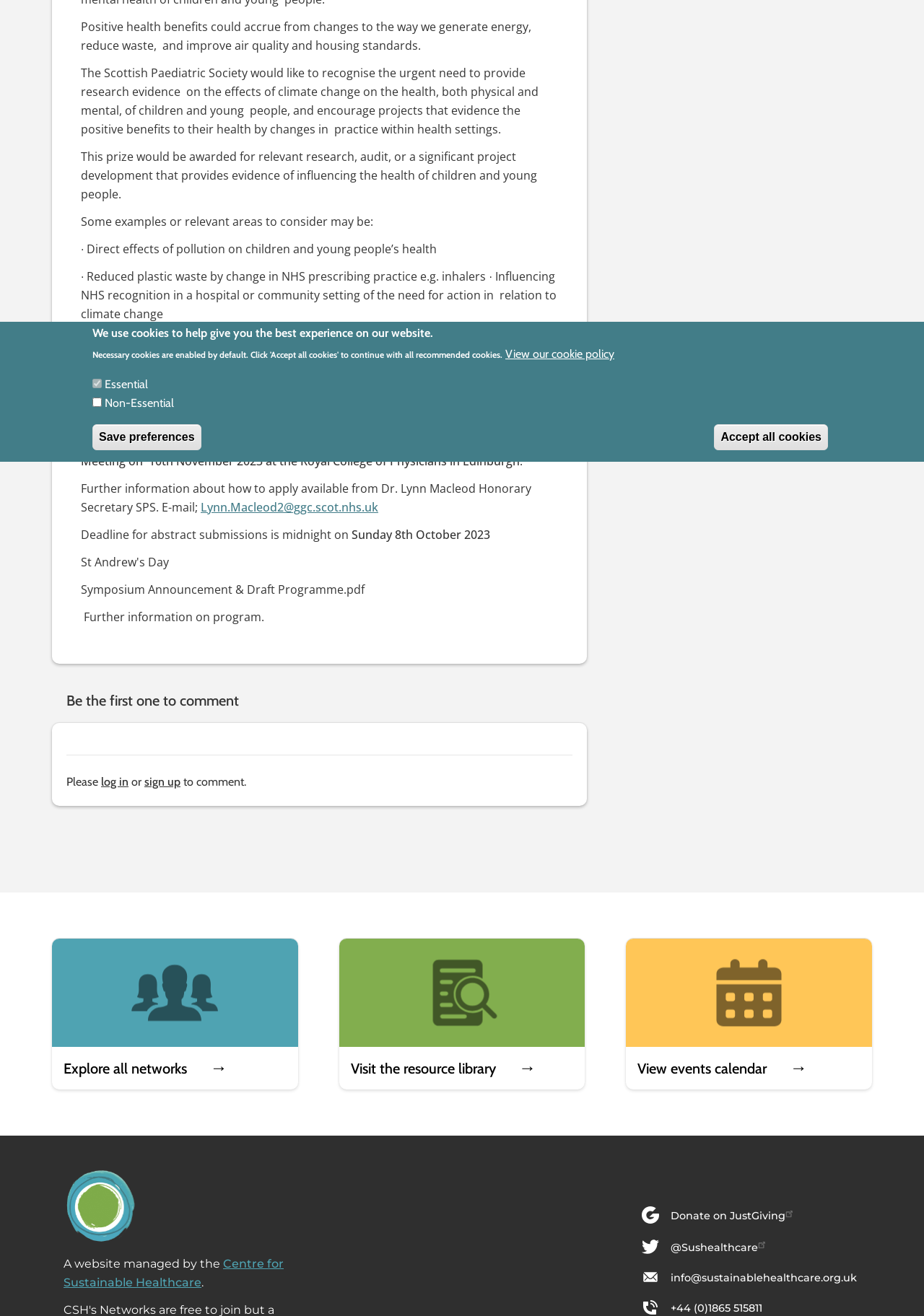Find the bounding box of the UI element described as follows: "sign up".

[0.156, 0.589, 0.195, 0.599]